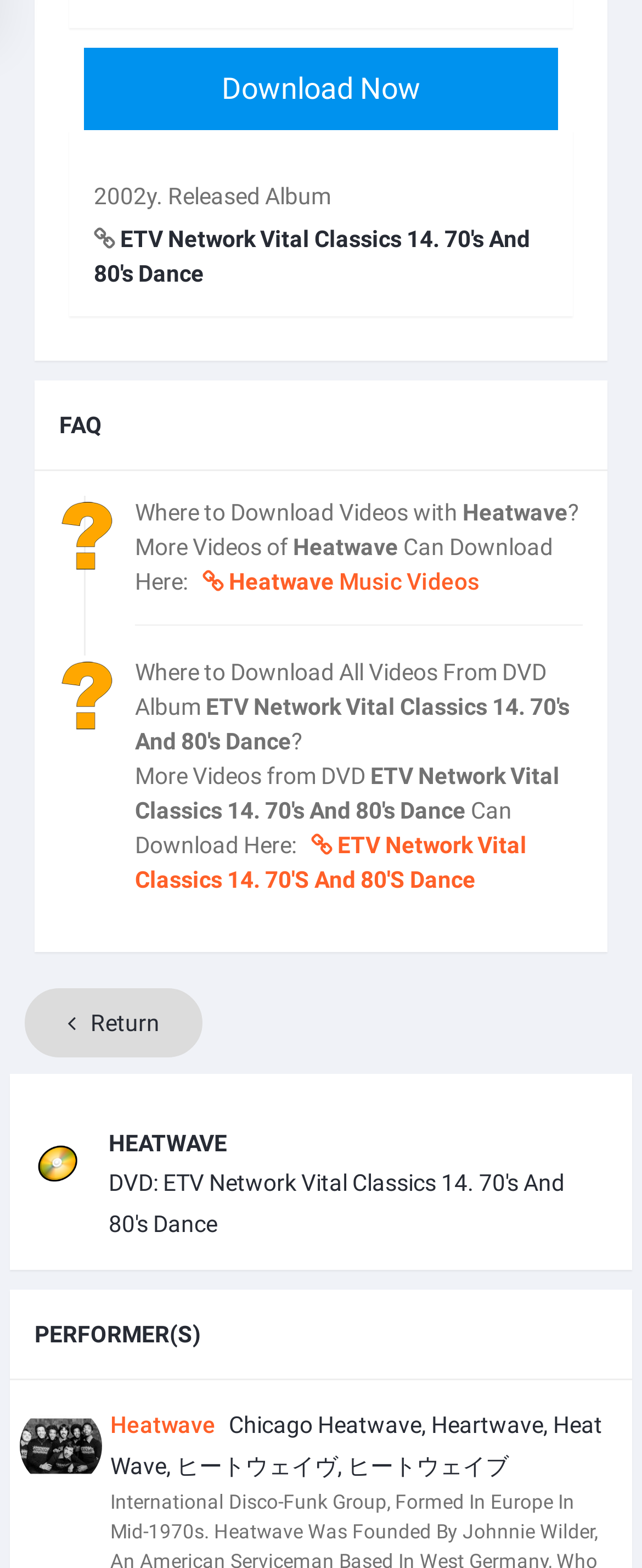Please identify the bounding box coordinates of the area that needs to be clicked to fulfill the following instruction: "Visit the Heatwave music videos page."

[0.308, 0.363, 0.759, 0.379]